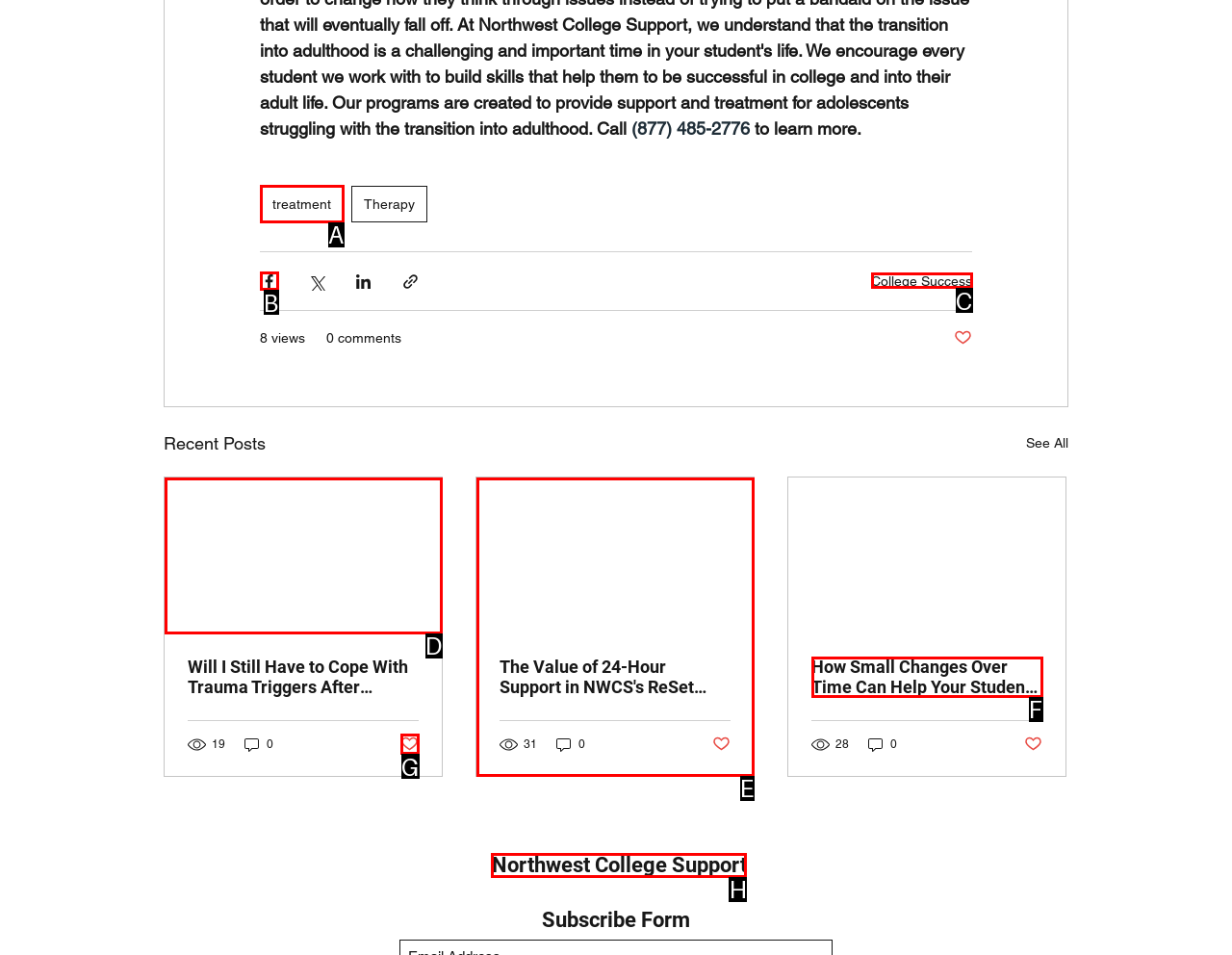Provide the letter of the HTML element that you need to click on to perform the task: Read the 'RECENT POSTS' section.
Answer with the letter corresponding to the correct option.

None